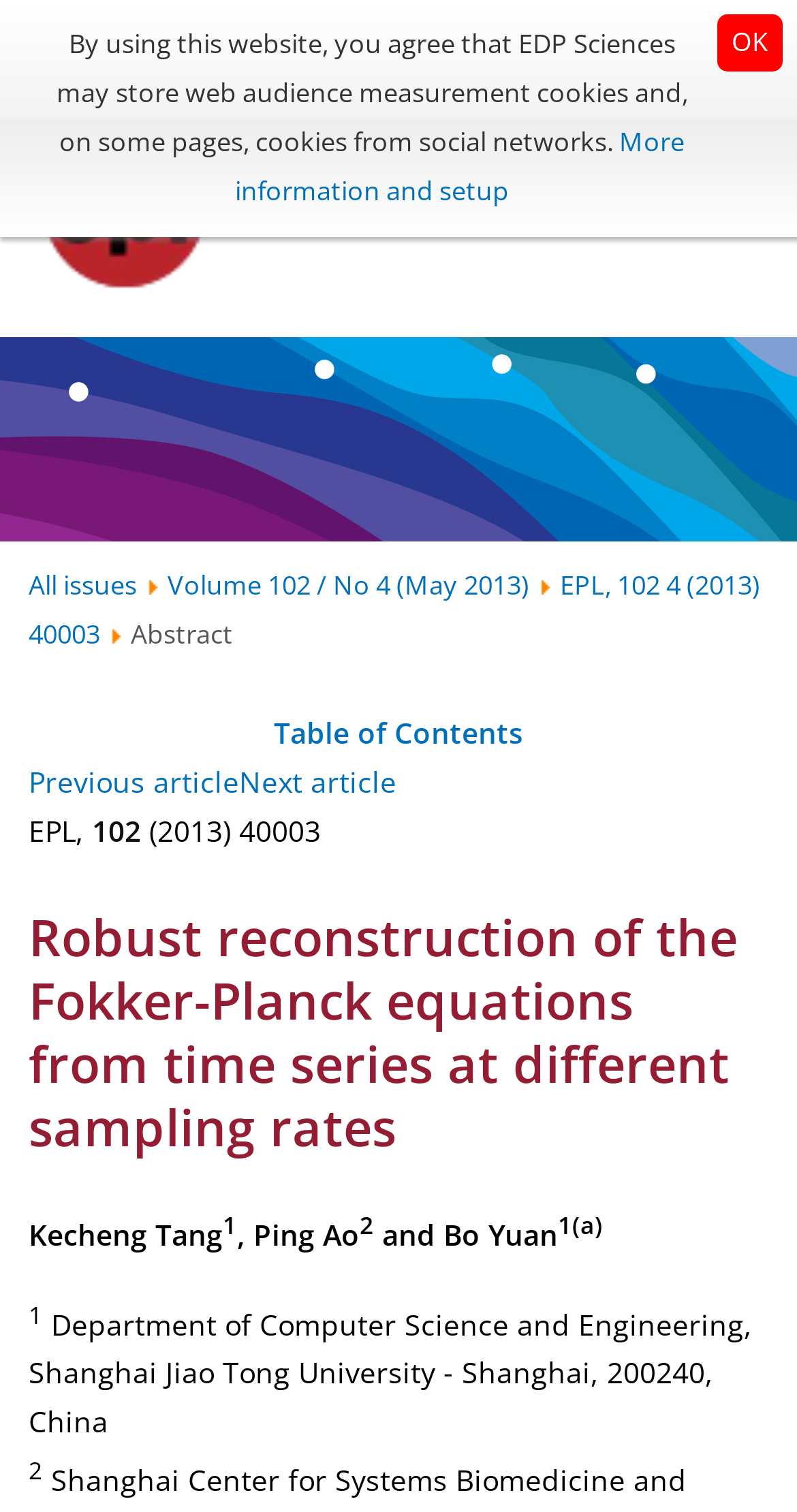Answer the question below with a single word or a brief phrase: 
What is the logo on the top left corner?

EDP Sciences logo